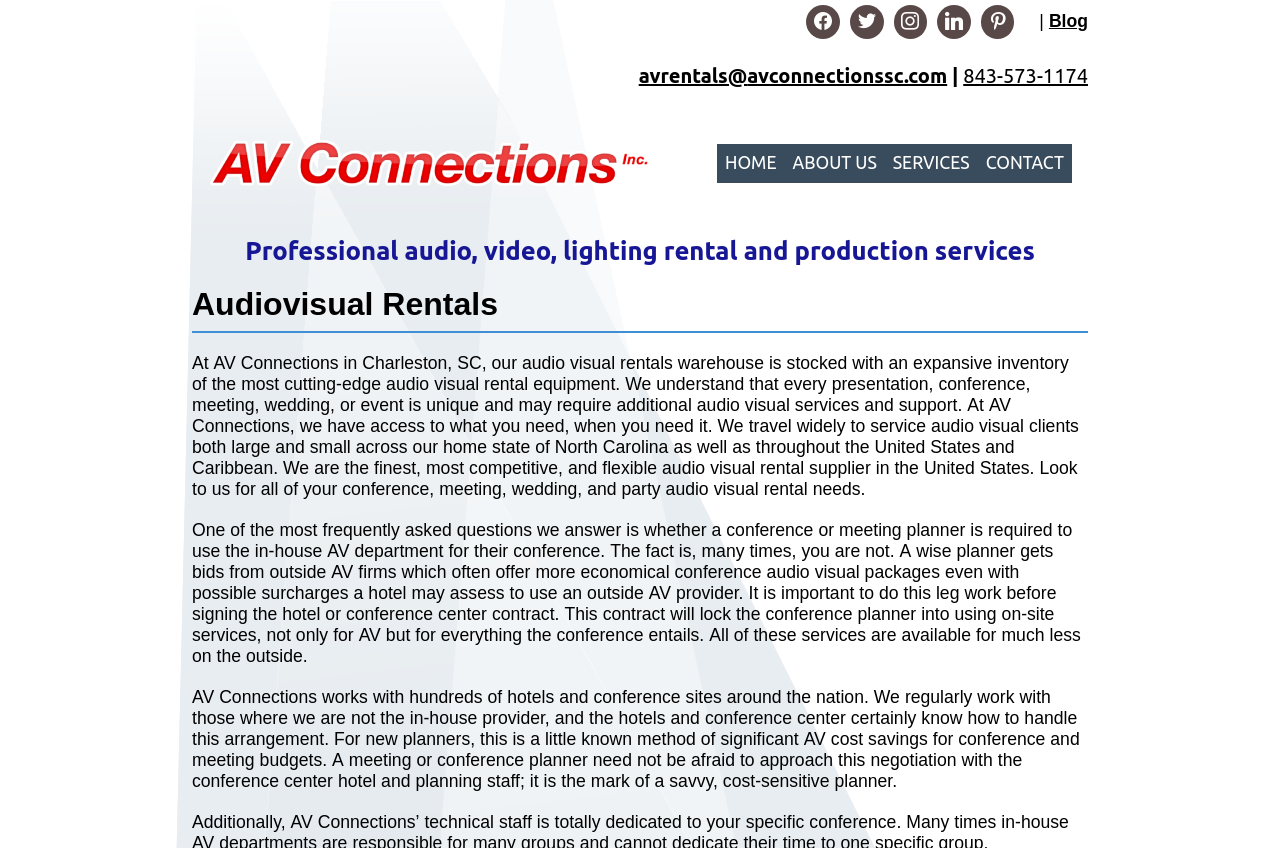Provide the bounding box coordinates, formatted as (top-left x, top-left y, bottom-right x, bottom-right y), with all values being floating point numbers between 0 and 1. Identify the bounding box of the UI element that matches the description: About Us

[0.613, 0.17, 0.691, 0.216]